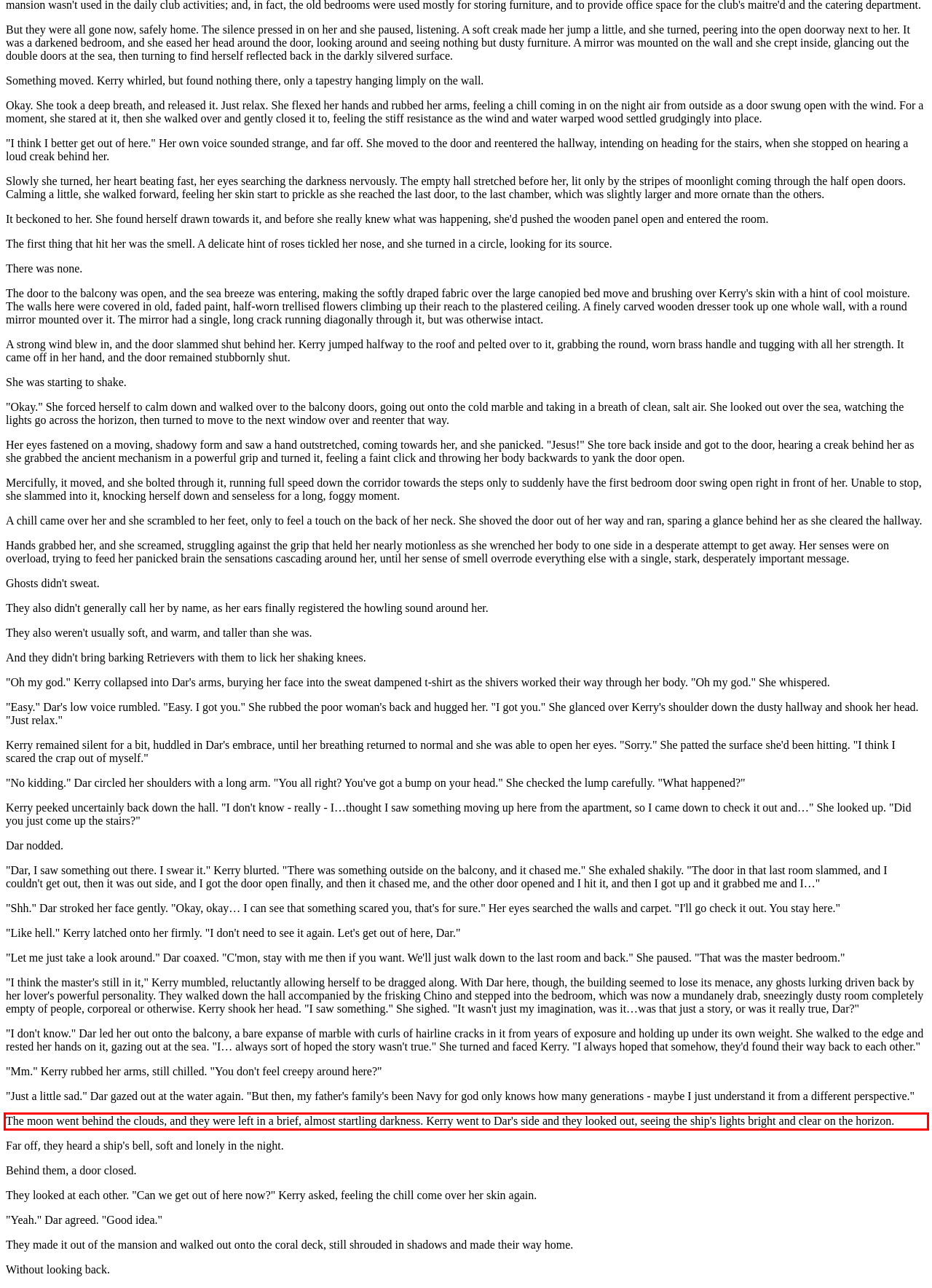Please identify and extract the text content from the UI element encased in a red bounding box on the provided webpage screenshot.

The moon went behind the clouds, and they were left in a brief, almost startling darkness. Kerry went to Dar's side and they looked out, seeing the ship's lights bright and clear on the horizon.